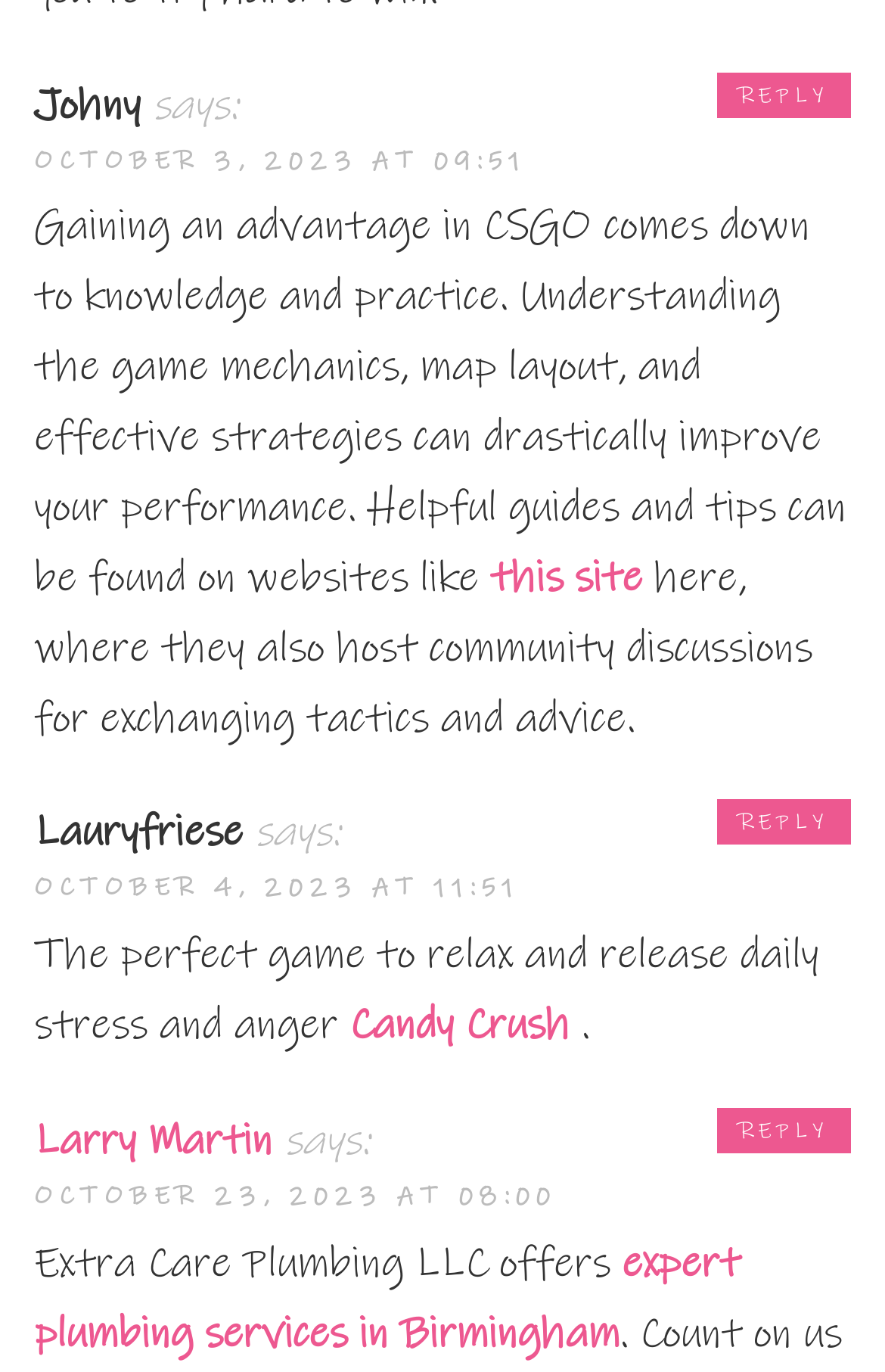Please answer the following question as detailed as possible based on the image: 
What is the topic of the discussion in the second comment?

I analyzed the second comment and found that it talks about gaining an advantage in a game. The game mentioned is CSGO, which stands for Counter-Strike: Global Offensive.